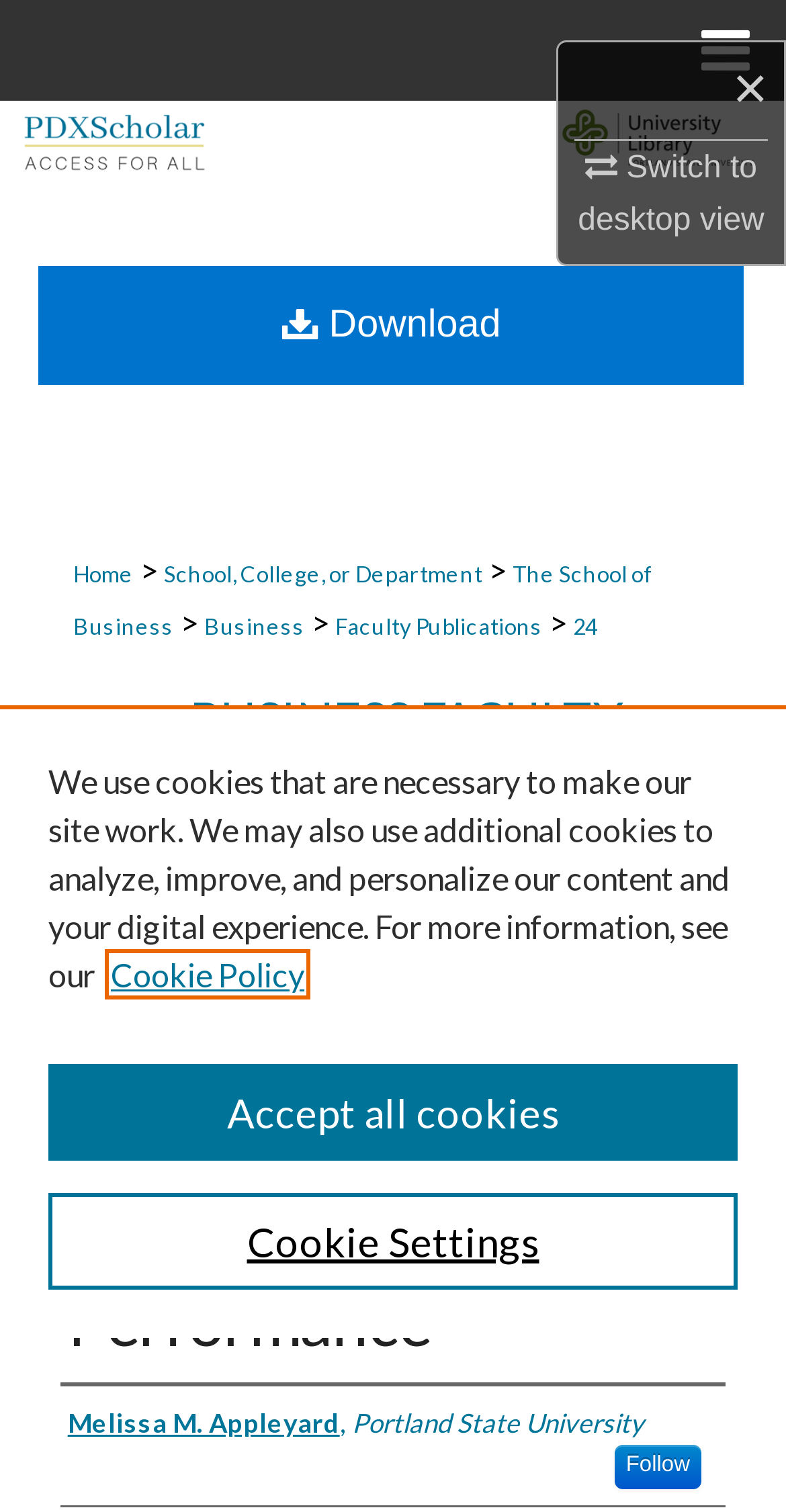Find the bounding box coordinates corresponding to the UI element with the description: "Cookie Policy". The coordinates should be formatted as [left, top, right, bottom], with values as floats between 0 and 1.

[0.141, 0.632, 0.387, 0.657]